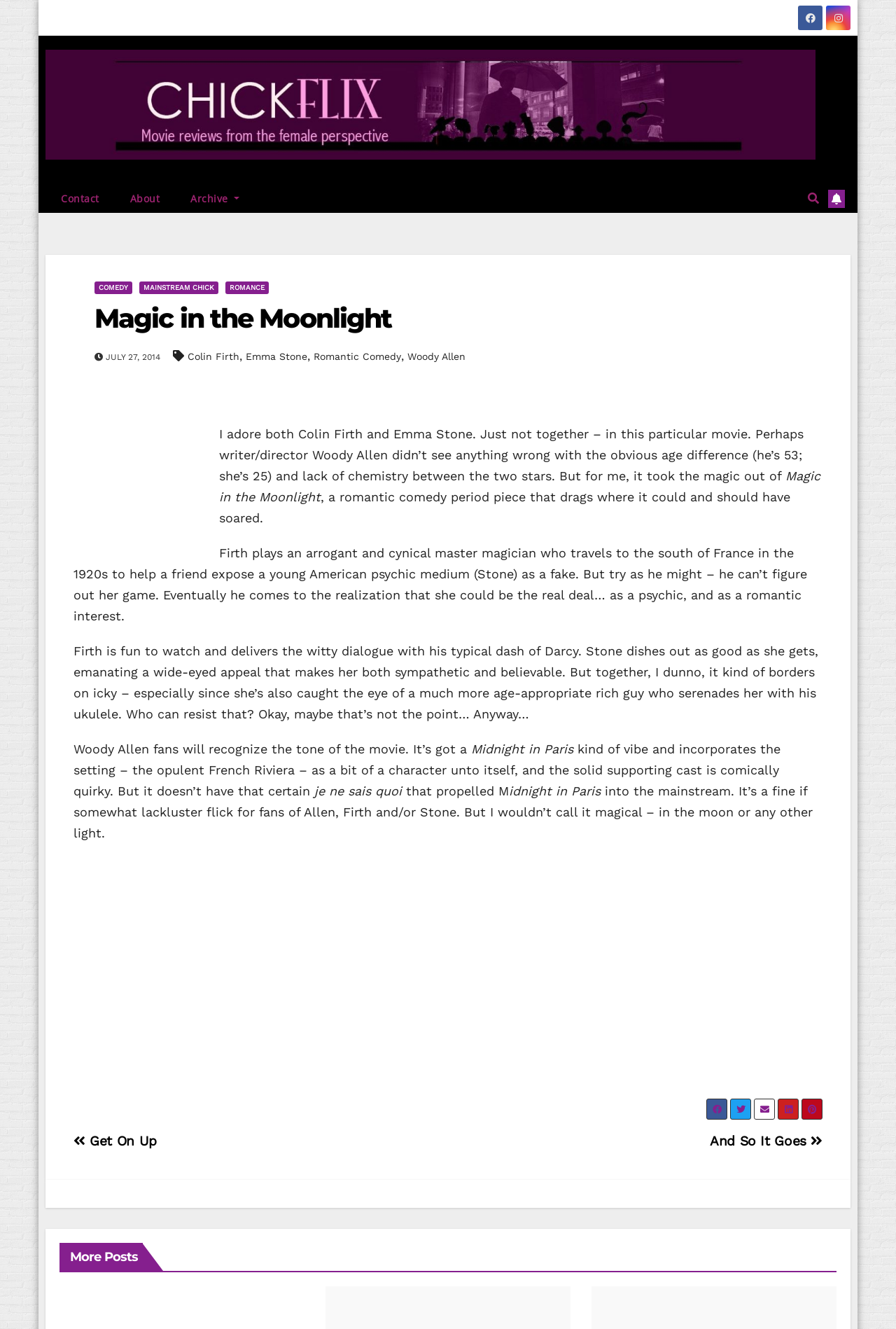What is the setting of the movie?
Answer the question with just one word or phrase using the image.

The French Riviera